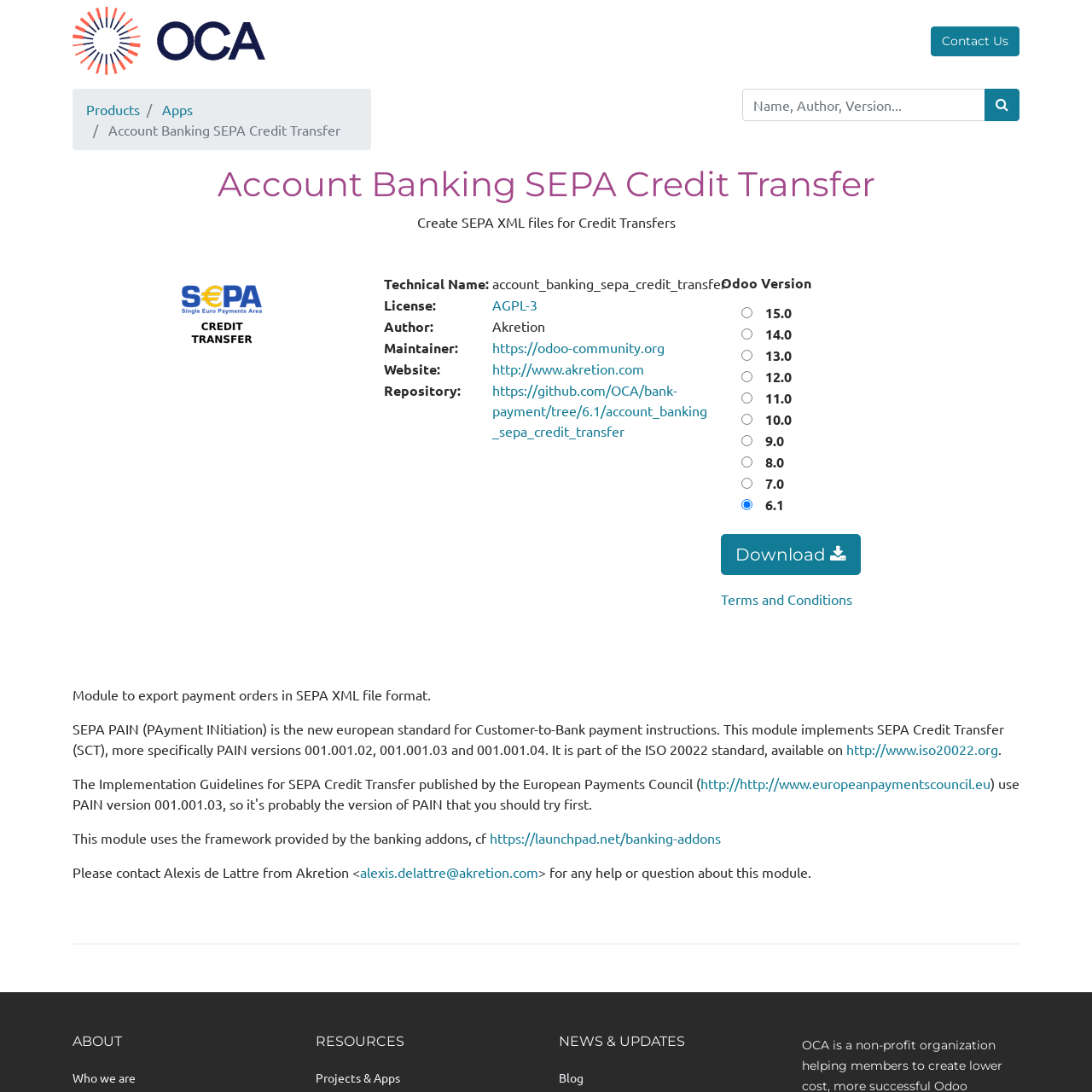Given the description "Sell Hemc", provide the bounding box coordinates of the corresponding UI element.

None